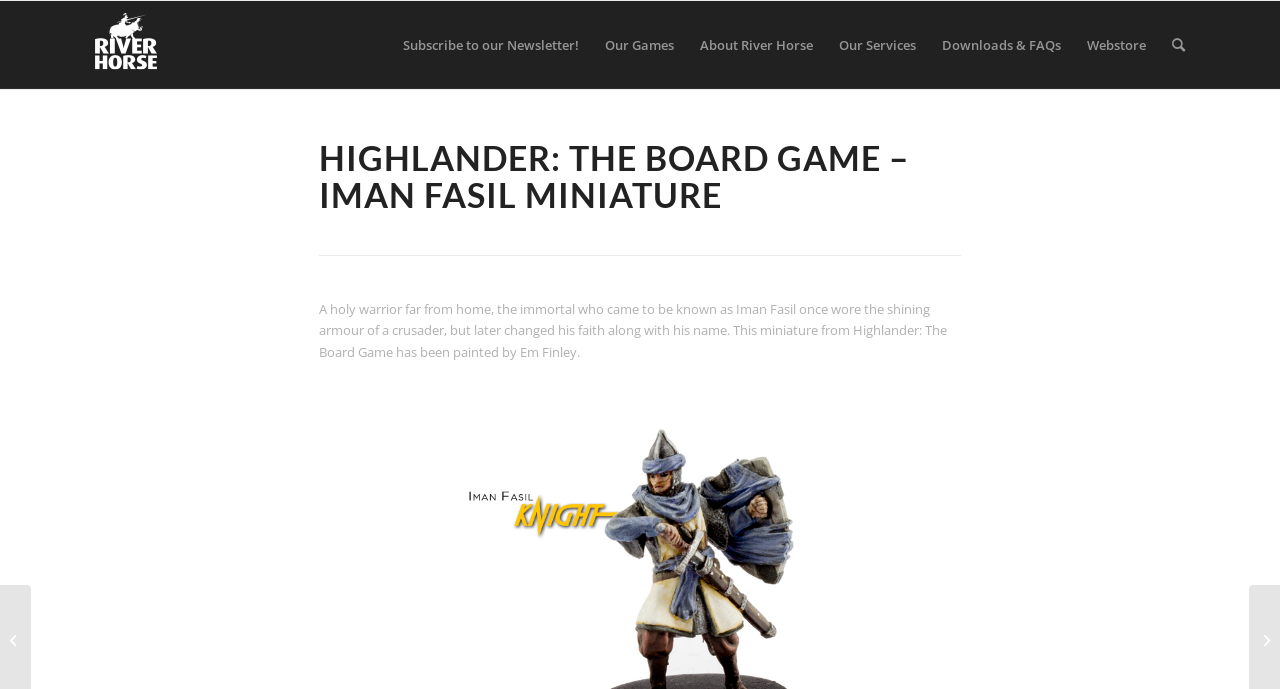What is the name of the expansion for Jim Henson's Labyrinth the Board Game?
Please answer the question with as much detail as possible using the screenshot.

I found the answer by looking at the image description 'Fireys! expansion for Jim Henson's Labyrinth the Board Game by River Horse' which explicitly states the name of the expansion.